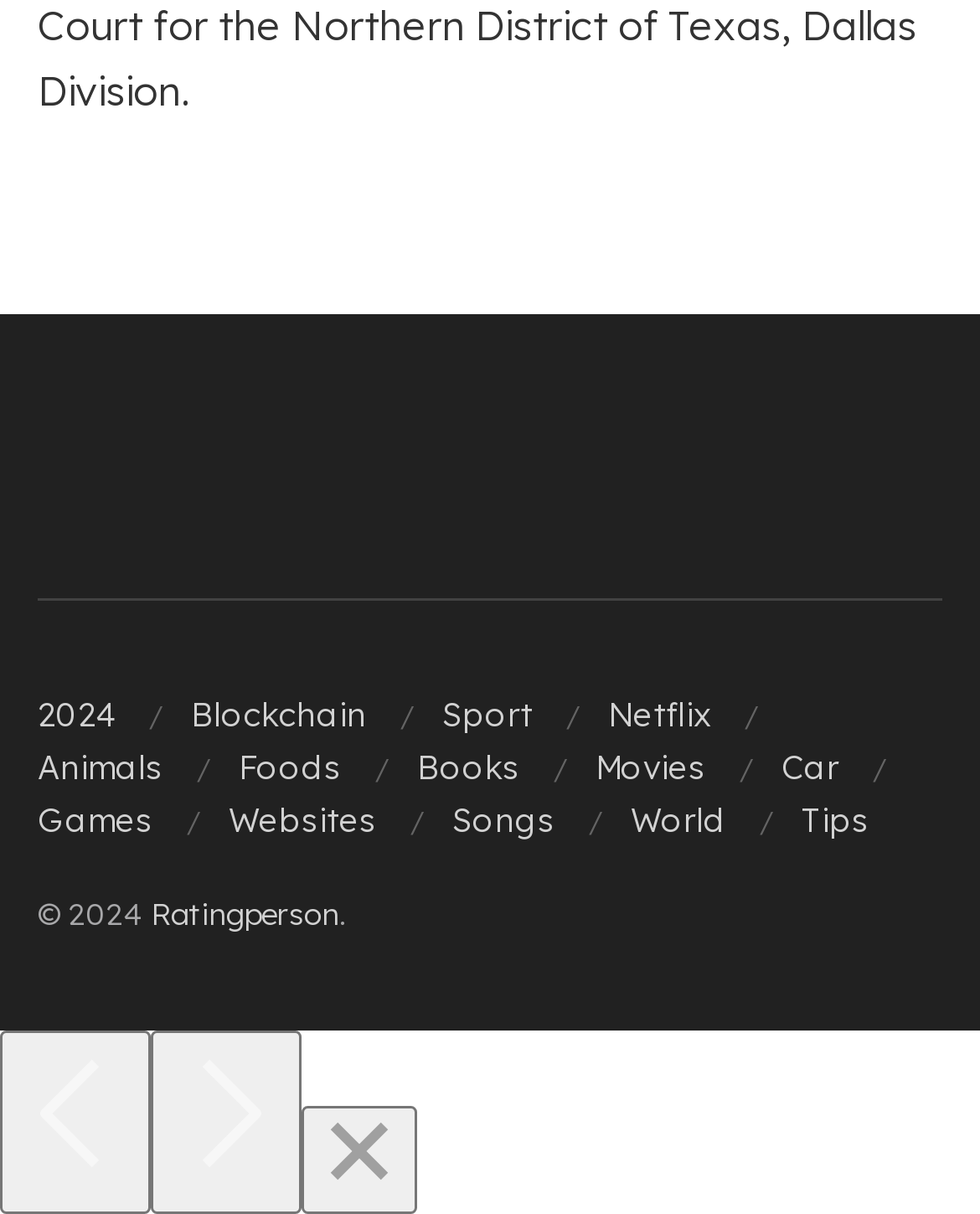What is the text next to the 'Ratingperson' link? Using the information from the screenshot, answer with a single word or phrase.

.